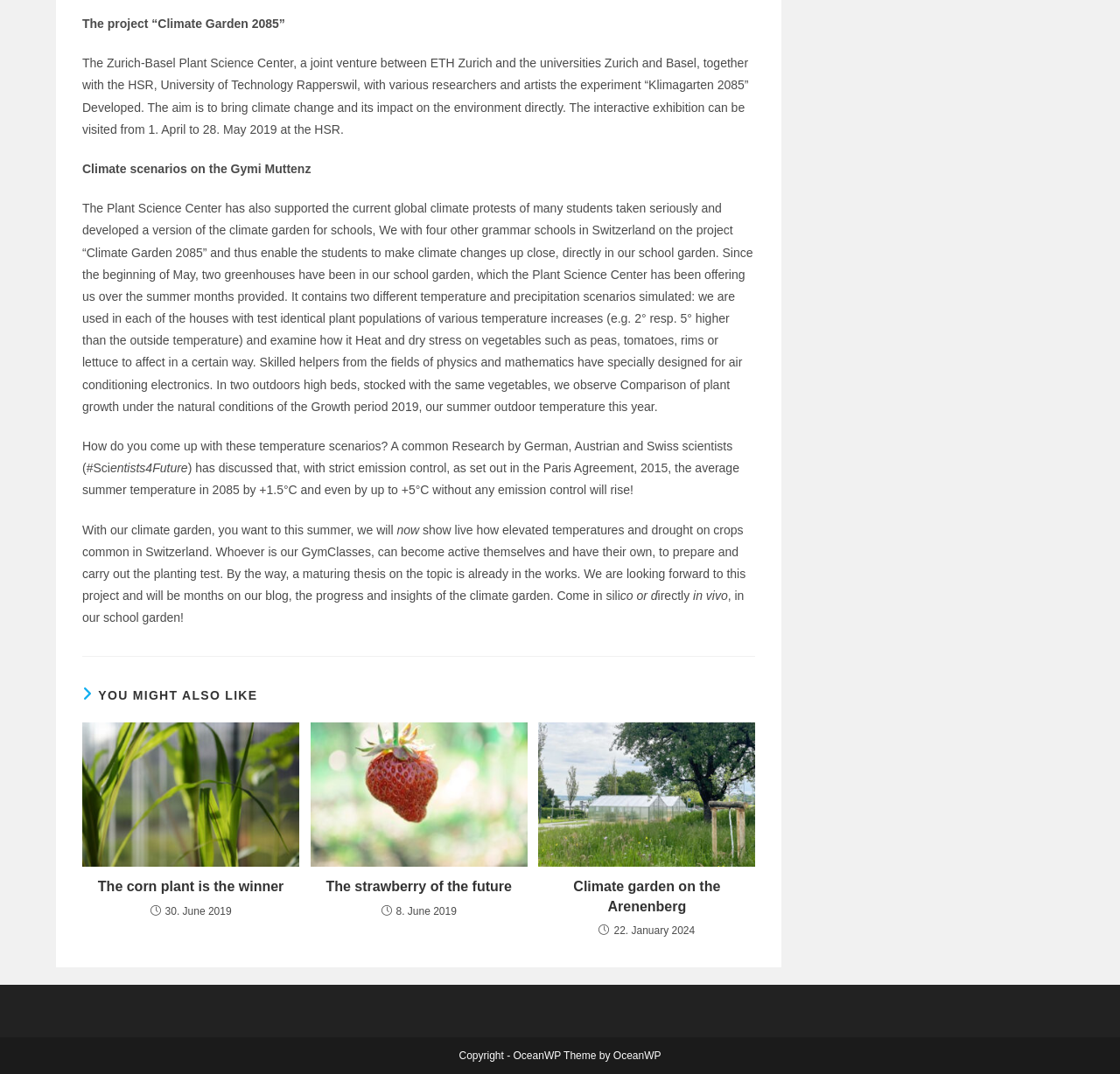Respond concisely with one word or phrase to the following query:
What is the purpose of the climate garden?

To show climate change impact